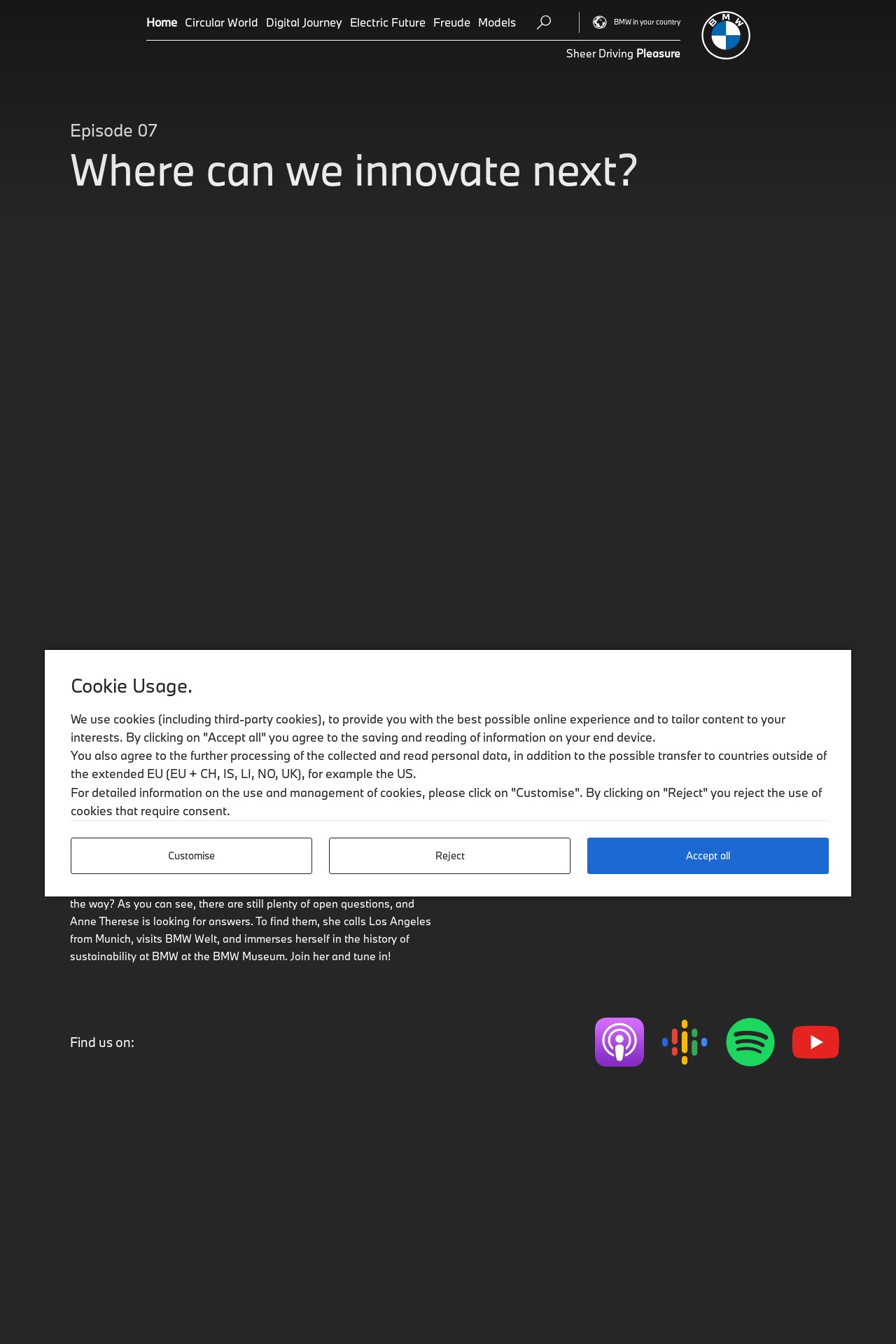Look at the image and write a detailed answer to the question: 
What is the purpose of Anne Therese's journey?

The webpage mentions 'On the search for the greenest car...' and 'Anne Therese is looking for answers.' This implies that Anne Therese's journey is to find the greenest car and explore innovative ideas for a sustainable future.